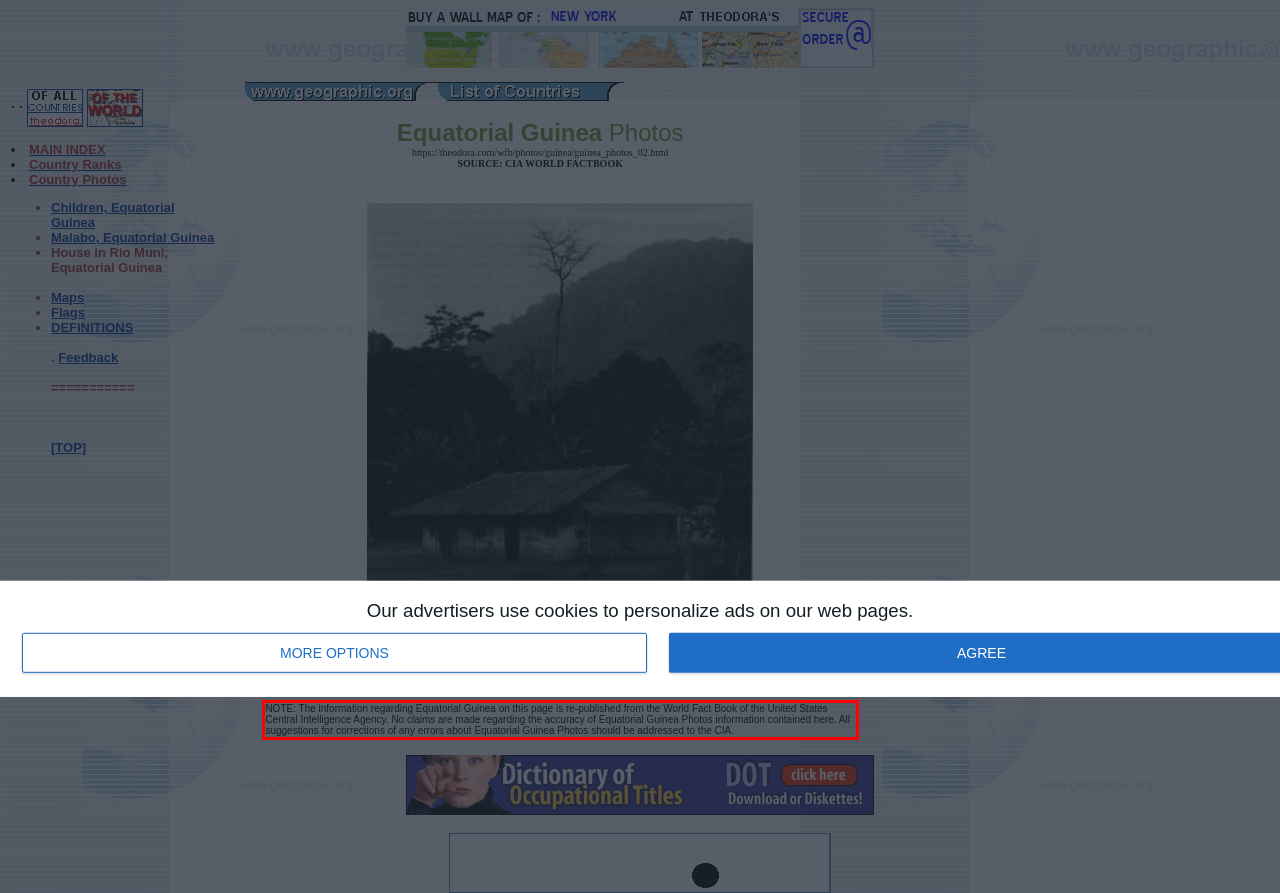You are given a screenshot showing a webpage with a red bounding box. Perform OCR to capture the text within the red bounding box.

NOTE: The information regarding Equatorial Guinea on this page is re-published from the World Fact Book of the United States Central Intelligence Agency. No claims are made regarding the accuracy of Equatorial Guinea Photos information contained here. All suggestions for corrections of any errors about Equatorial Guinea Photos should be addressed to the CIA.